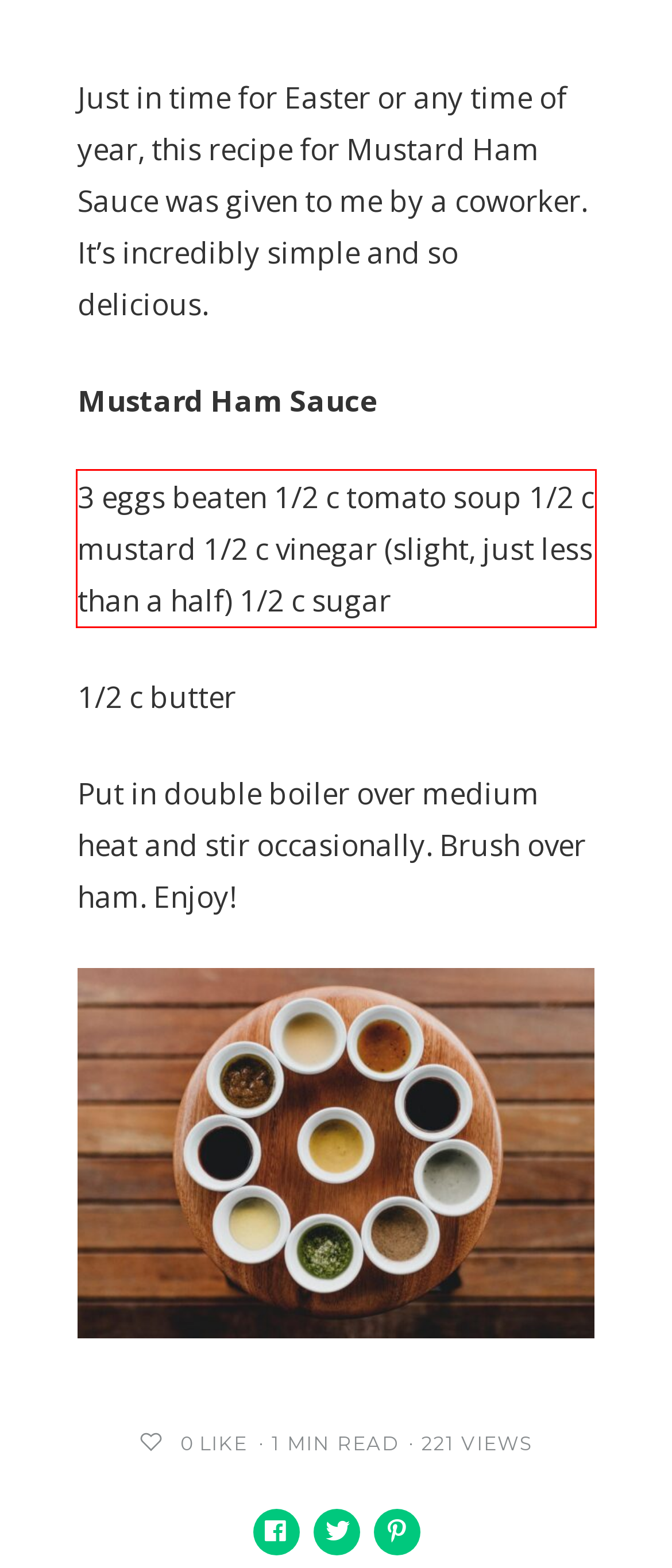Analyze the screenshot of the webpage that features a red bounding box and recognize the text content enclosed within this red bounding box.

3 eggs beaten 1/2 c tomato soup 1/2 c mustard 1/2 c vinegar (slight, just less than a half) 1/2 c sugar